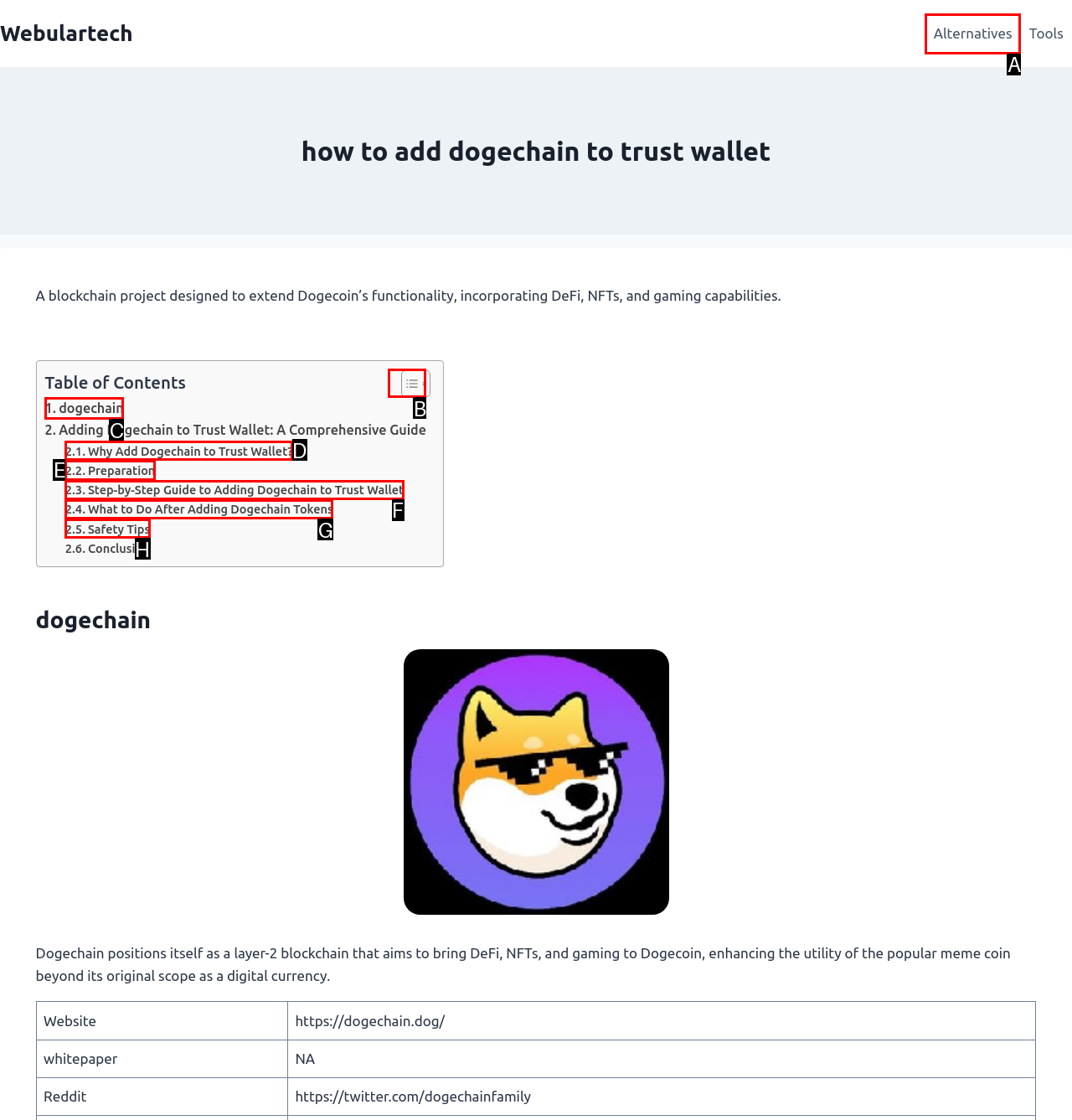Identify the appropriate choice to fulfill this task: Click on the 'Alternatives' link
Respond with the letter corresponding to the correct option.

A